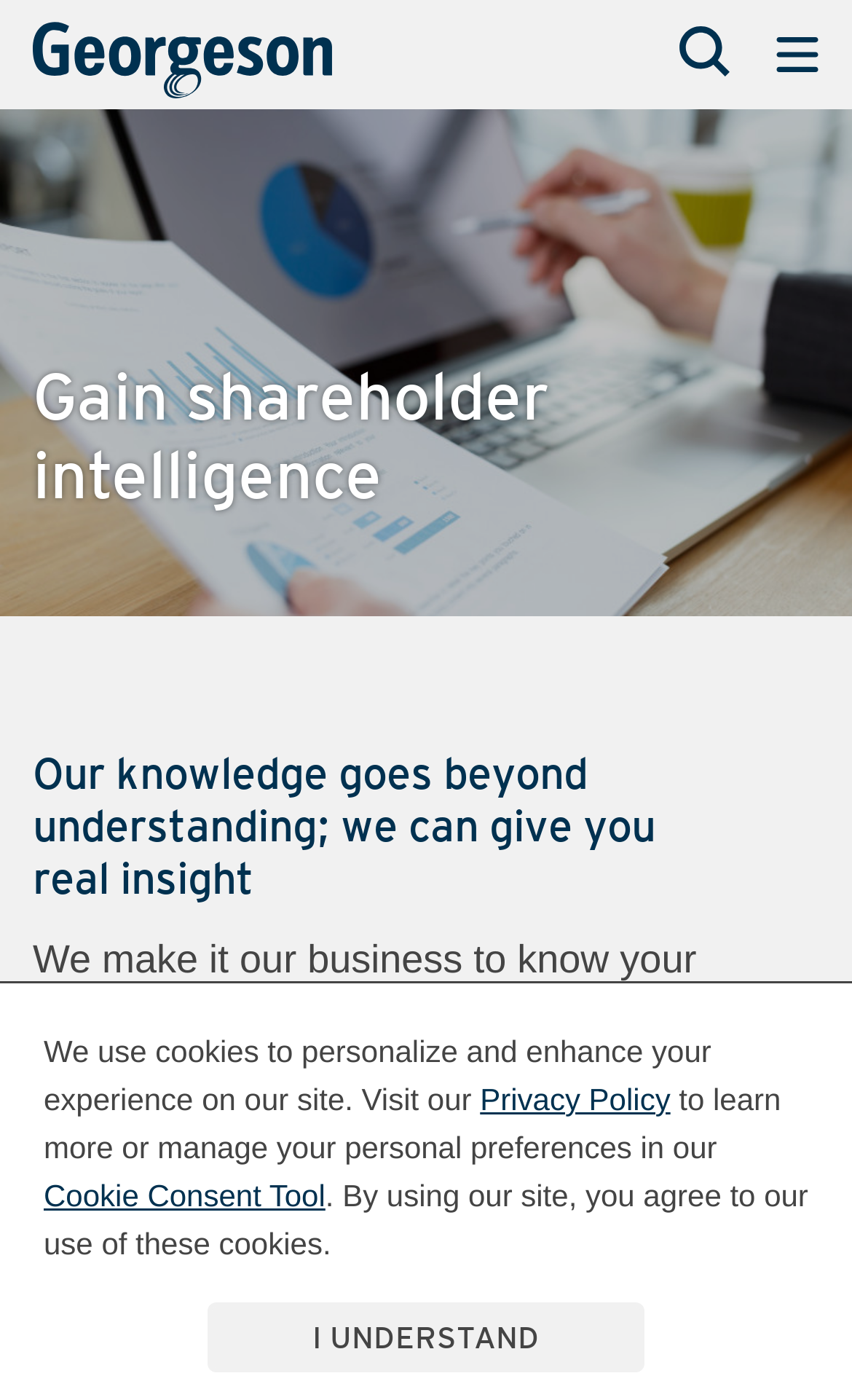What is the country mentioned on the webpage?
Please use the visual content to give a single word or phrase answer.

United Kingdom